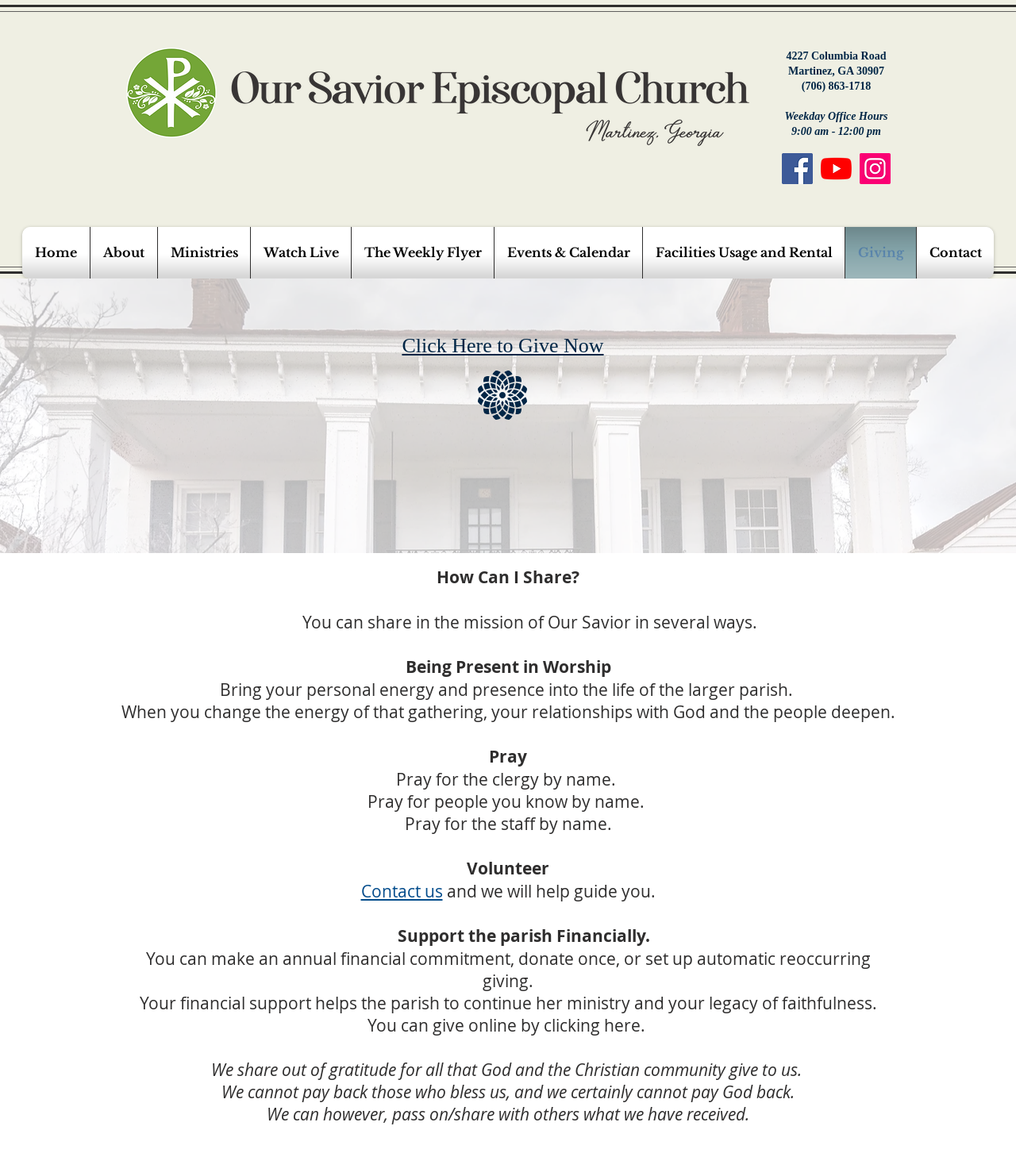What is the address of Our Savior Martinez?
Examine the image and give a concise answer in one word or a short phrase.

4227 Columbia Road, Martinez, GA 30907